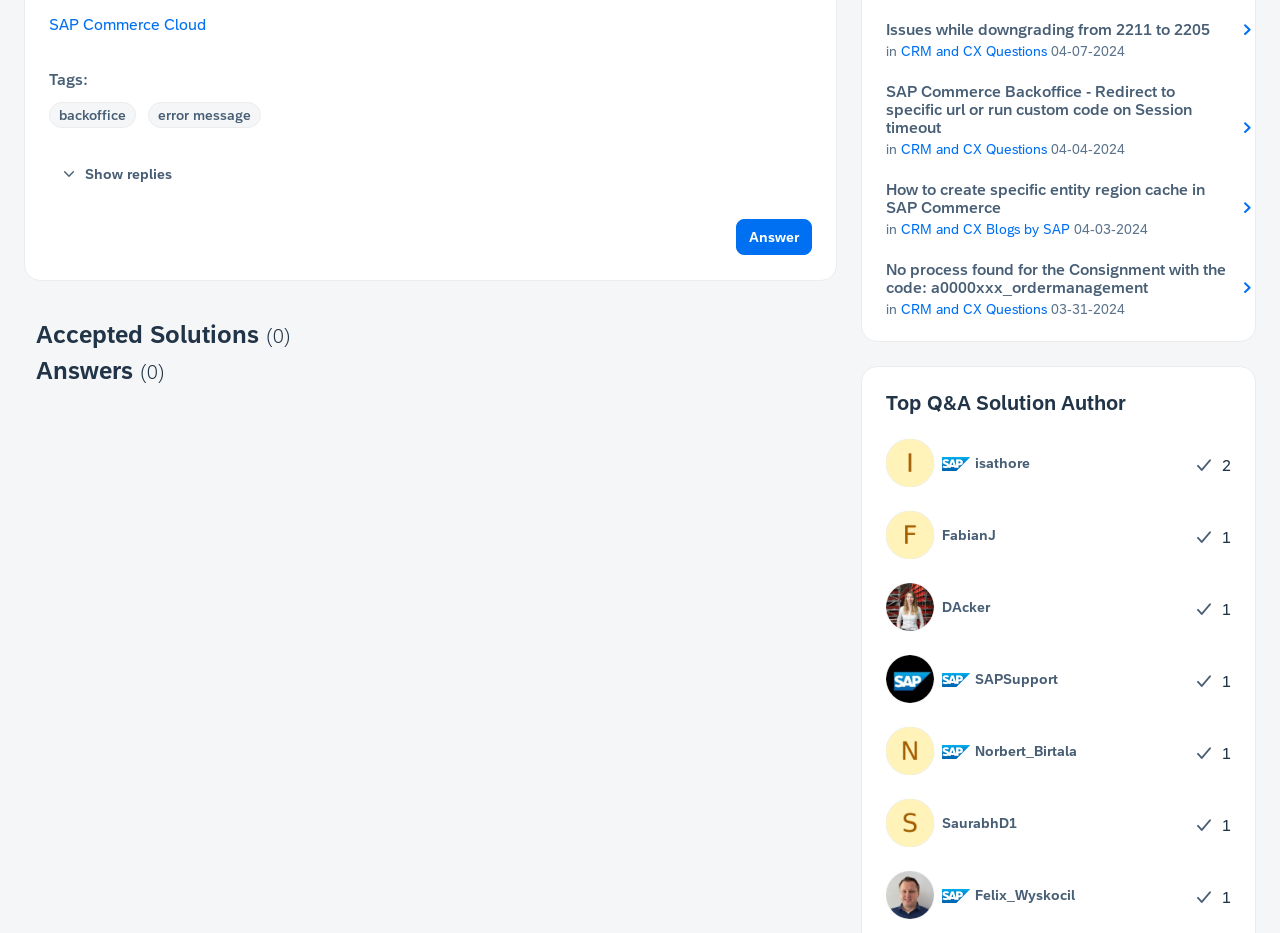Using a single word or phrase, answer the following question: 
What is the date of the question 'How to create specific entity region cache in SAP Commerce'

04-03-2024